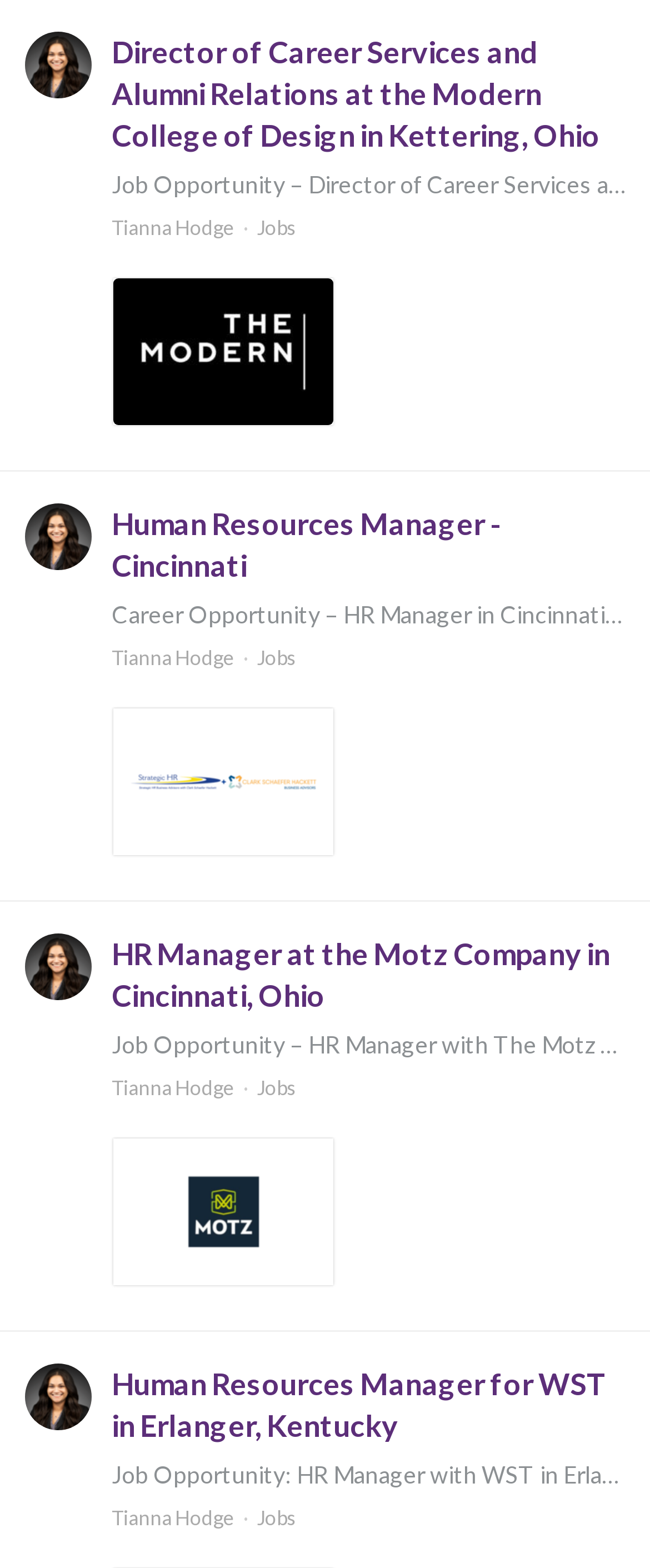Point out the bounding box coordinates of the section to click in order to follow this instruction: "Check job details for Human Resources Manager in Cincinnati".

[0.172, 0.321, 0.962, 0.375]